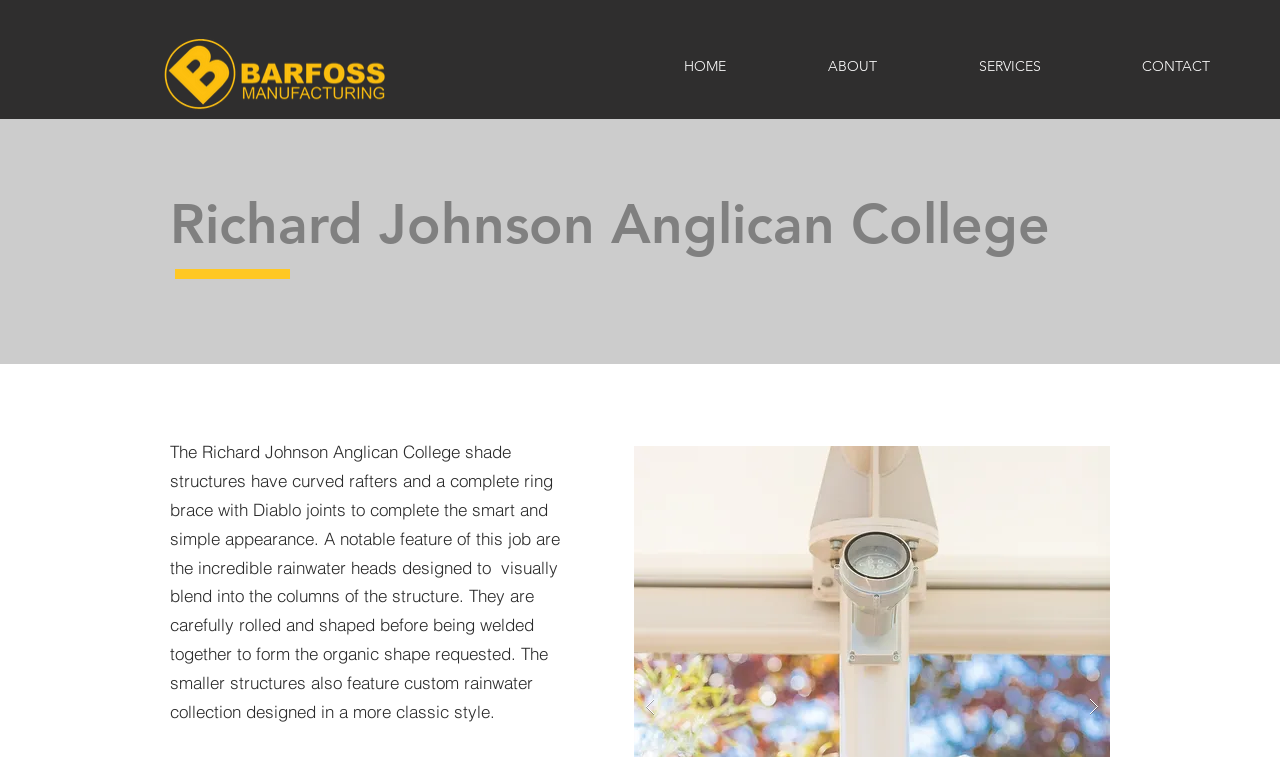Based on the visual content of the image, answer the question thoroughly: What is the position of the logo?

I looked at the bounding box coordinates of the image element containing the logo, which are [0.124, 0.046, 0.304, 0.148], indicating that it is located at the top left of the page.